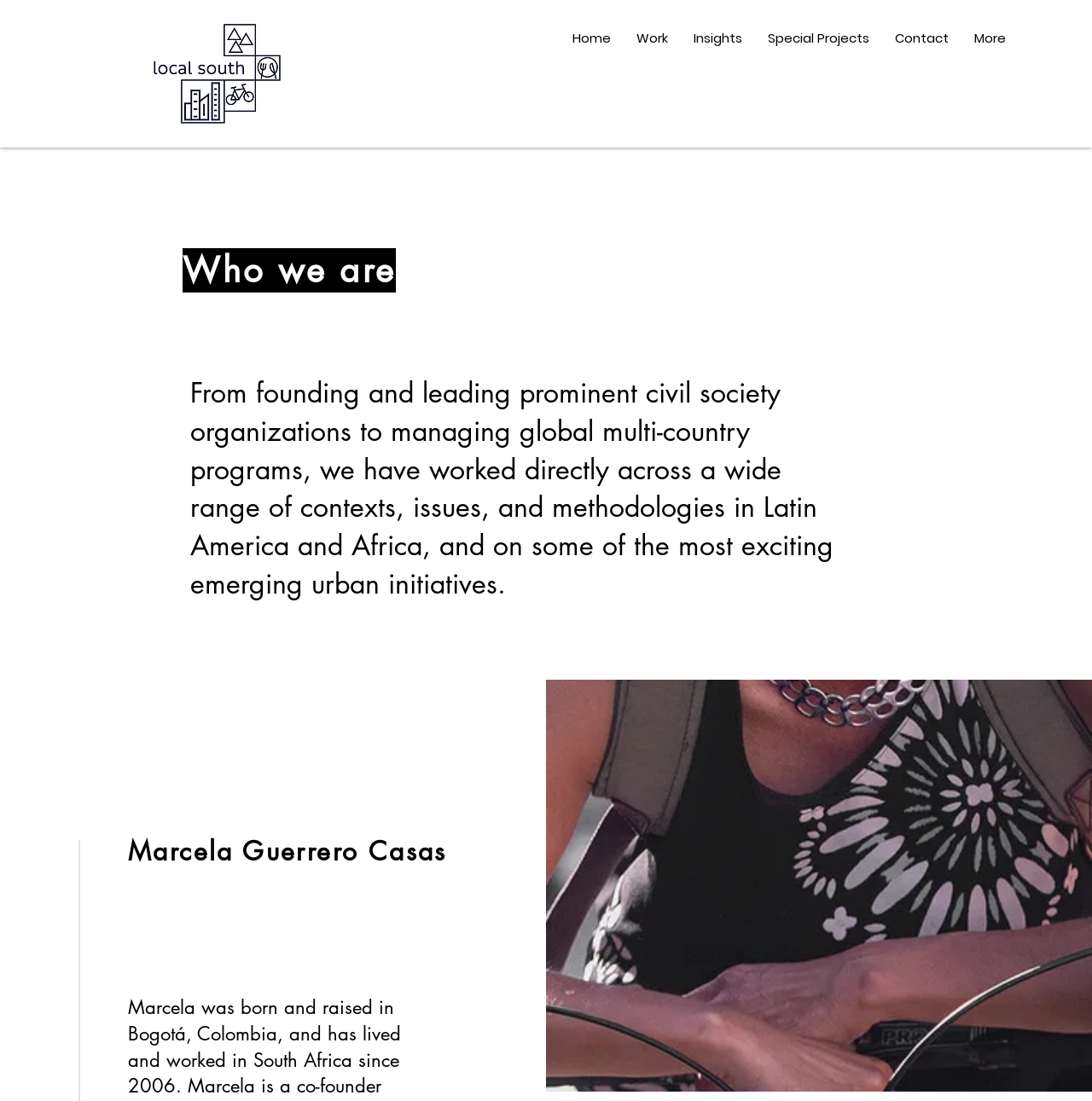Determine the bounding box coordinates for the HTML element described here: "Contact".

[0.808, 0.015, 0.88, 0.054]